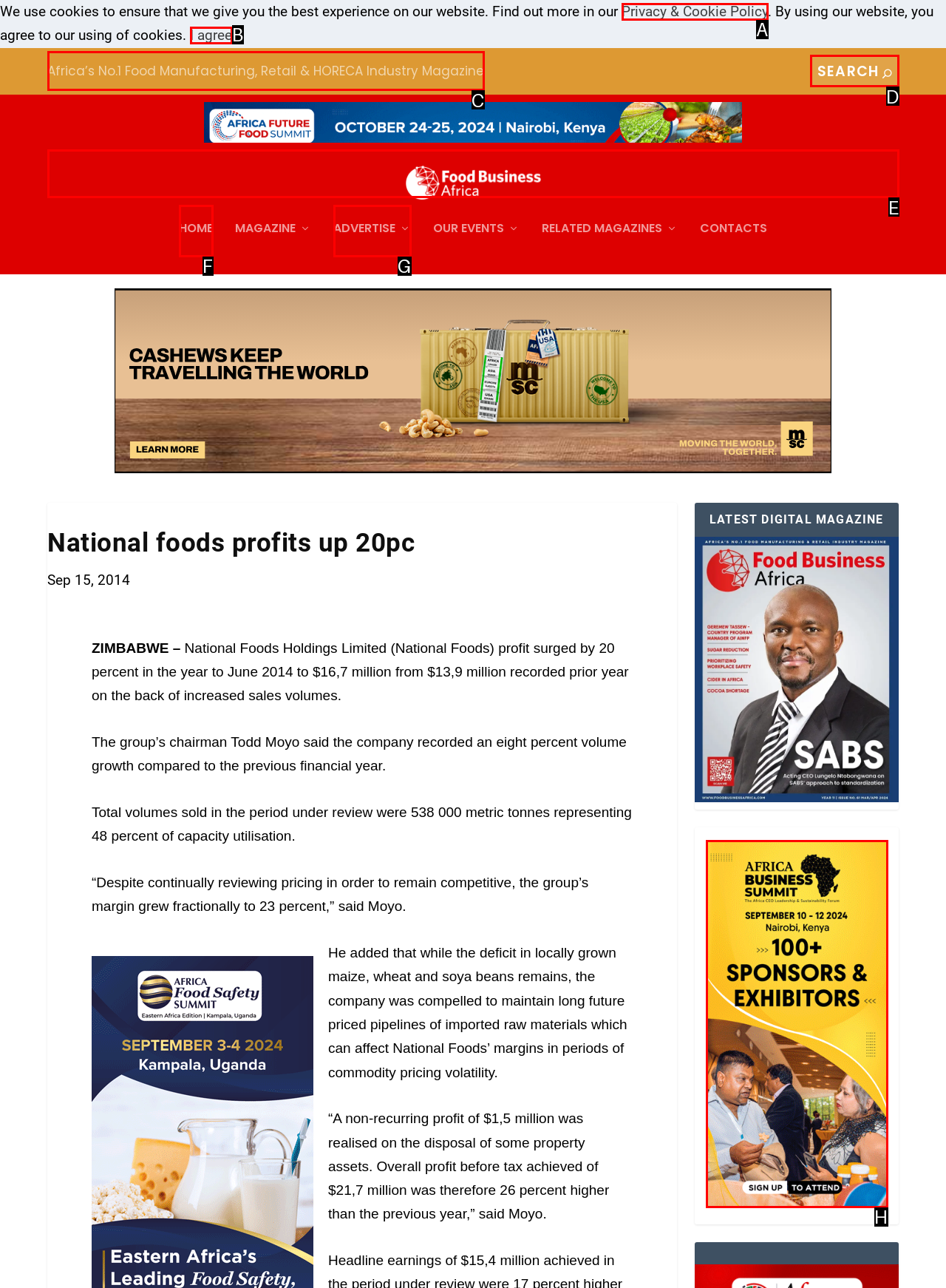Identify the bounding box that corresponds to: alt="Ad"
Respond with the letter of the correct option from the provided choices.

H